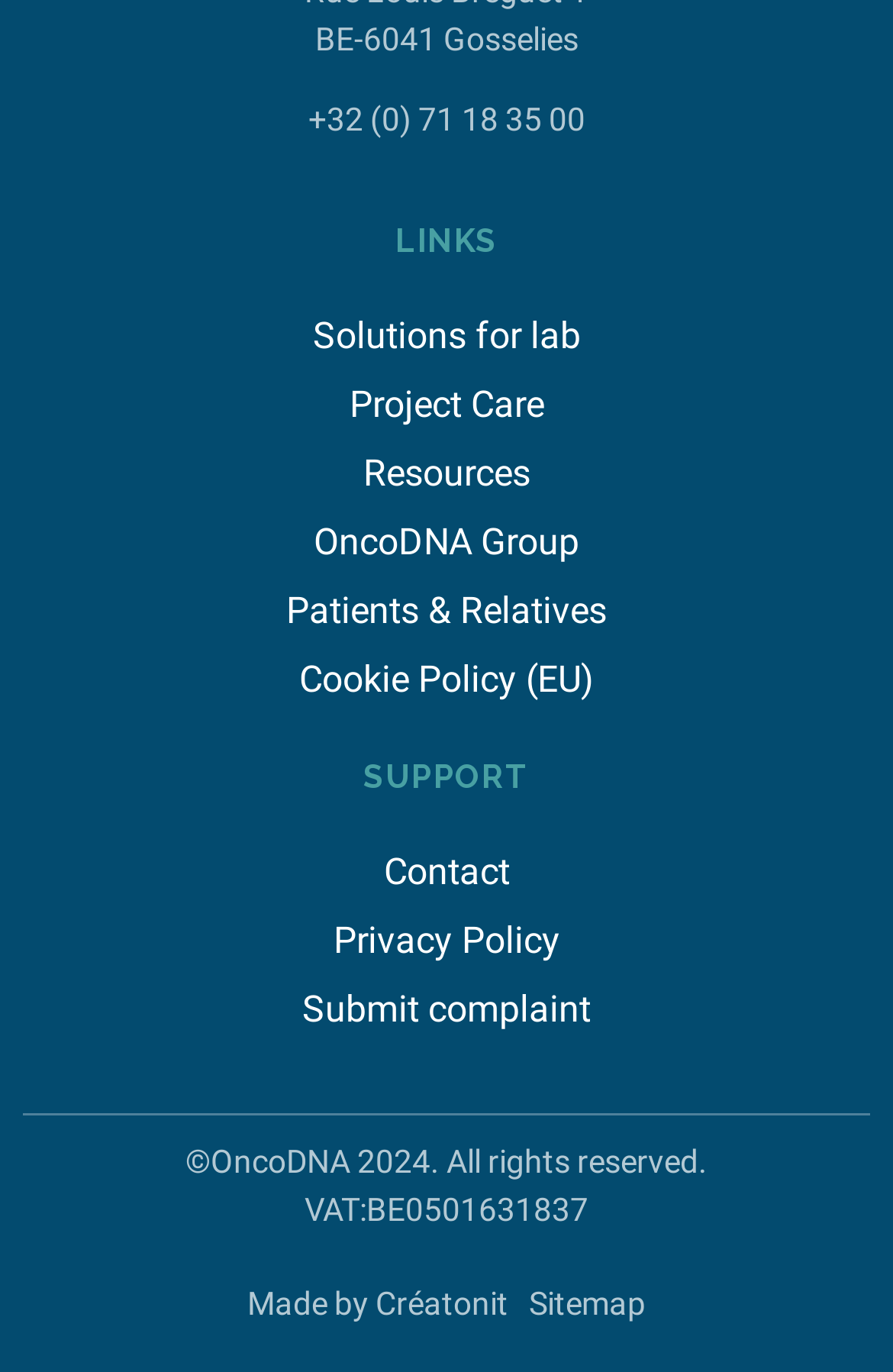Based on the image, provide a detailed response to the question:
What is the company's VAT number?

I found the VAT number by looking at the StaticText element with the text '©OncoDNA 2024. All rights reserved. VAT:BE0501631837' which is located at the bottom of the page.